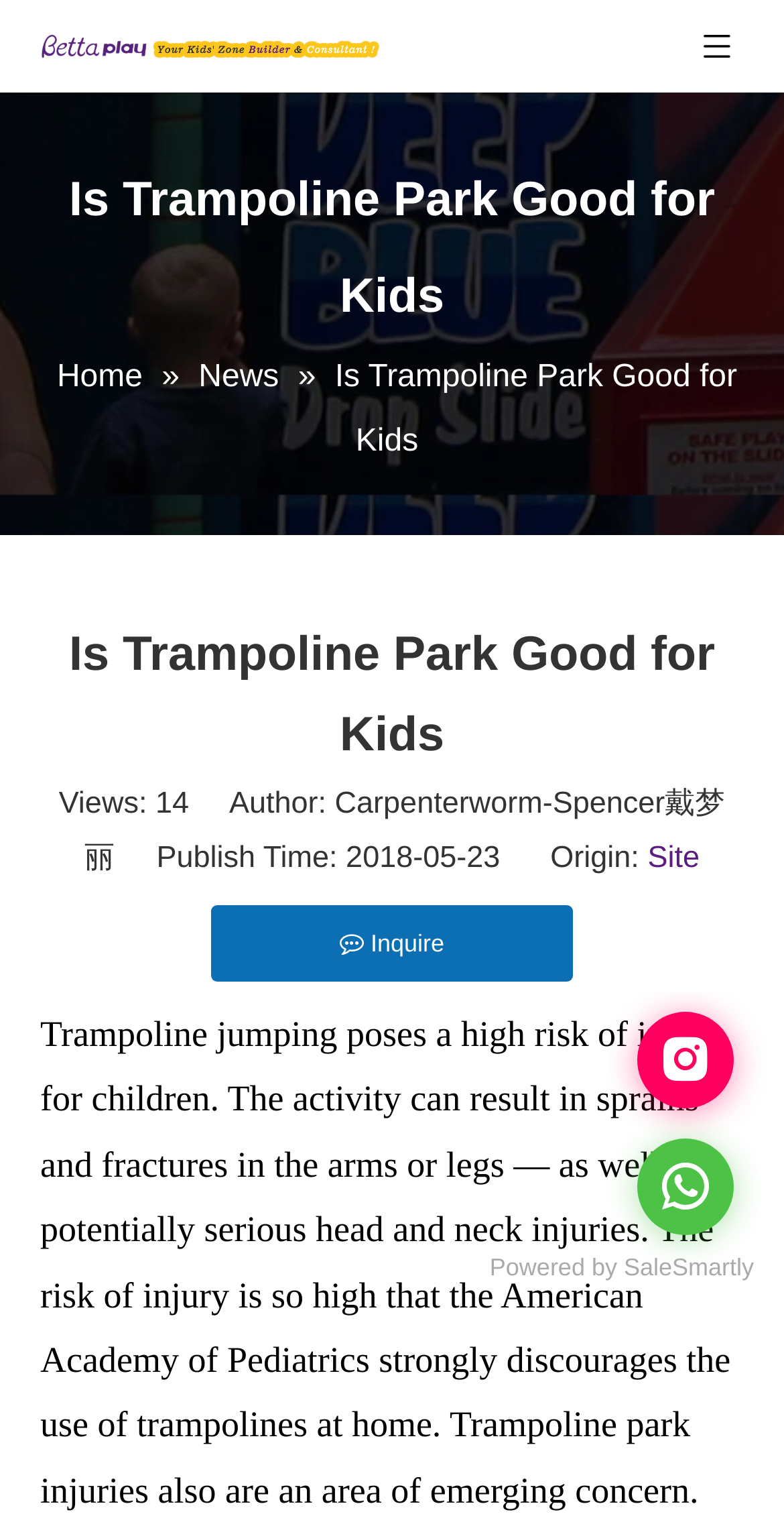Using the provided description: "Powered by SaleSmartly", find the bounding box coordinates of the corresponding UI element. The output should be four float numbers between 0 and 1, in the format [left, top, right, bottom].

[0.617, 0.828, 0.969, 0.846]